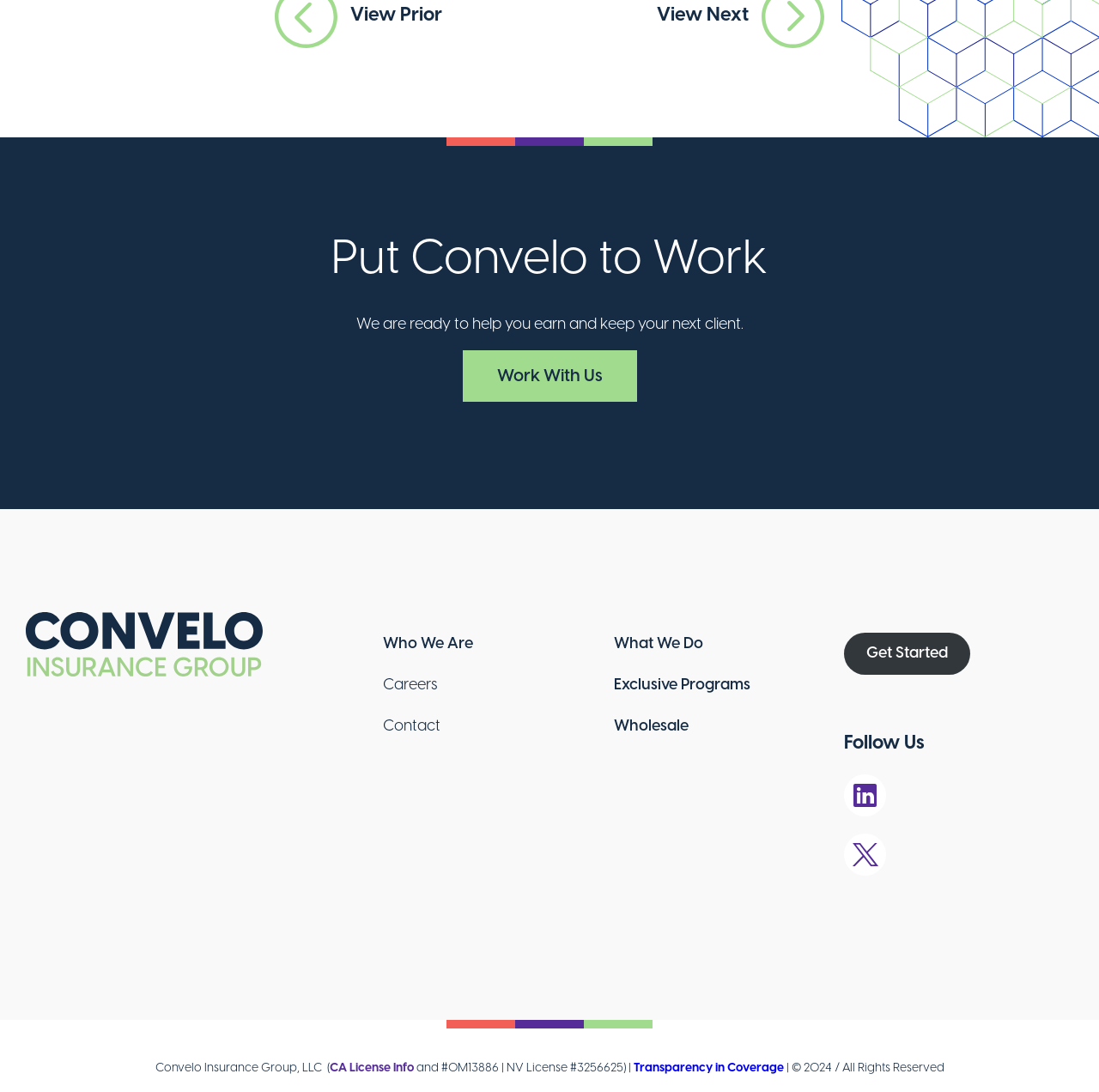Give a one-word or short phrase answer to this question: 
What is the call-to-action on this webpage?

Get Started